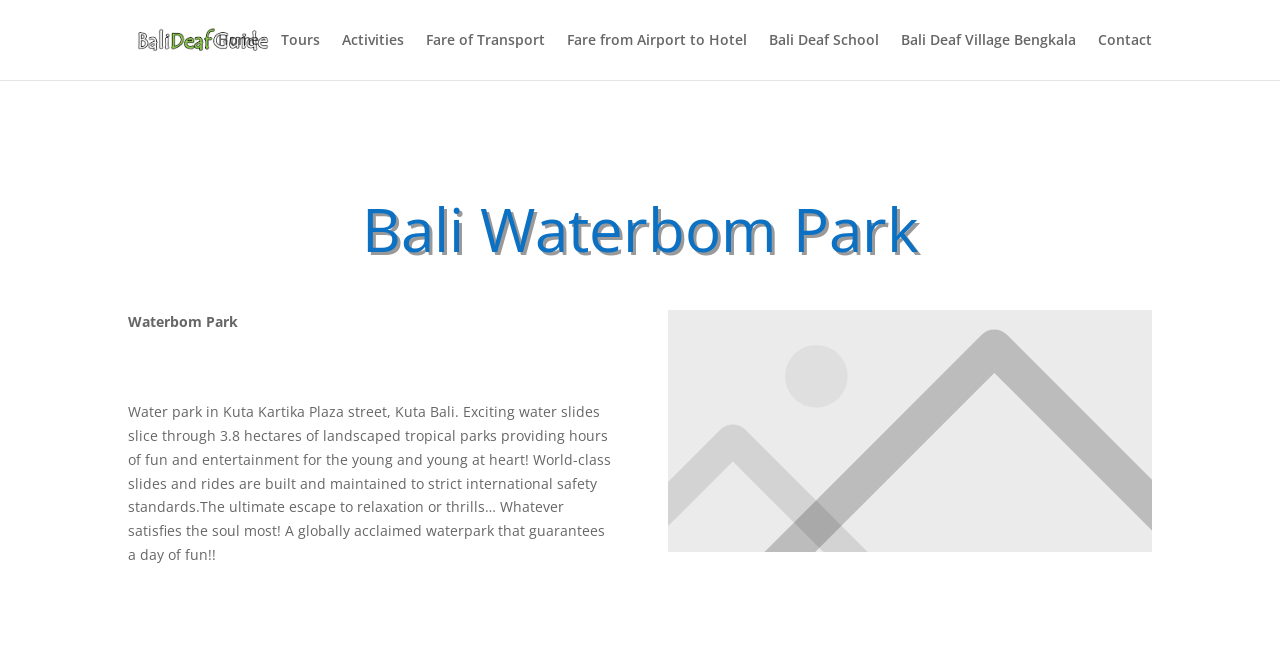Identify the bounding box coordinates of the area you need to click to perform the following instruction: "explore activities".

[0.267, 0.051, 0.316, 0.124]